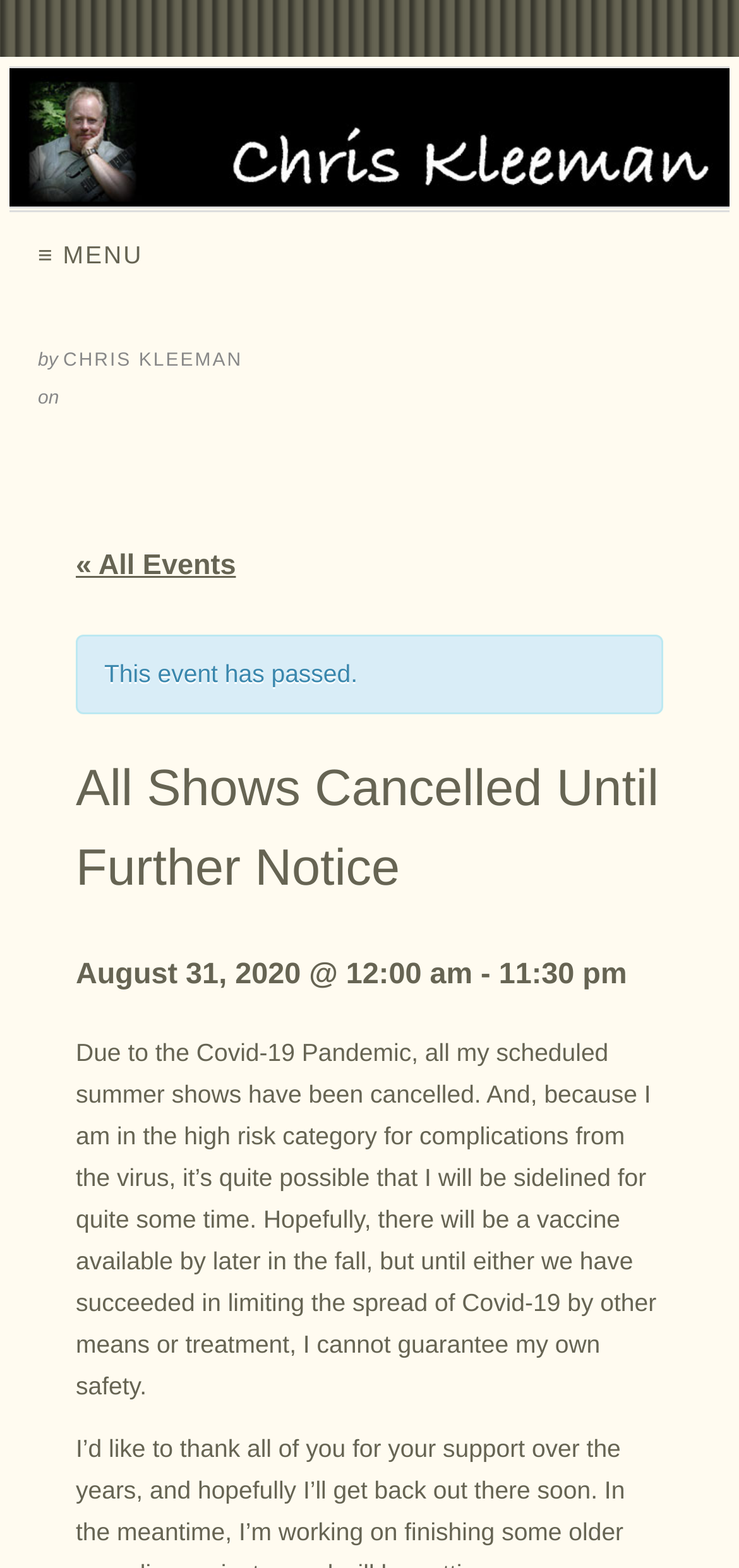Provide a short, one-word or phrase answer to the question below:
What is the format of the event date and time?

Month Day, Year @ Time - Time